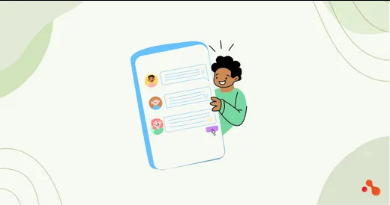Based on what you see in the screenshot, provide a thorough answer to this question: What is the purpose of the colorful user icons and message bubbles?

The purpose of the colorful user icons and message bubbles can be determined by looking at the image description, which states that they 'symbolize communication and interaction'. This suggests that these design elements are used to represent the exchange of messages and the connection between users in the messaging application.